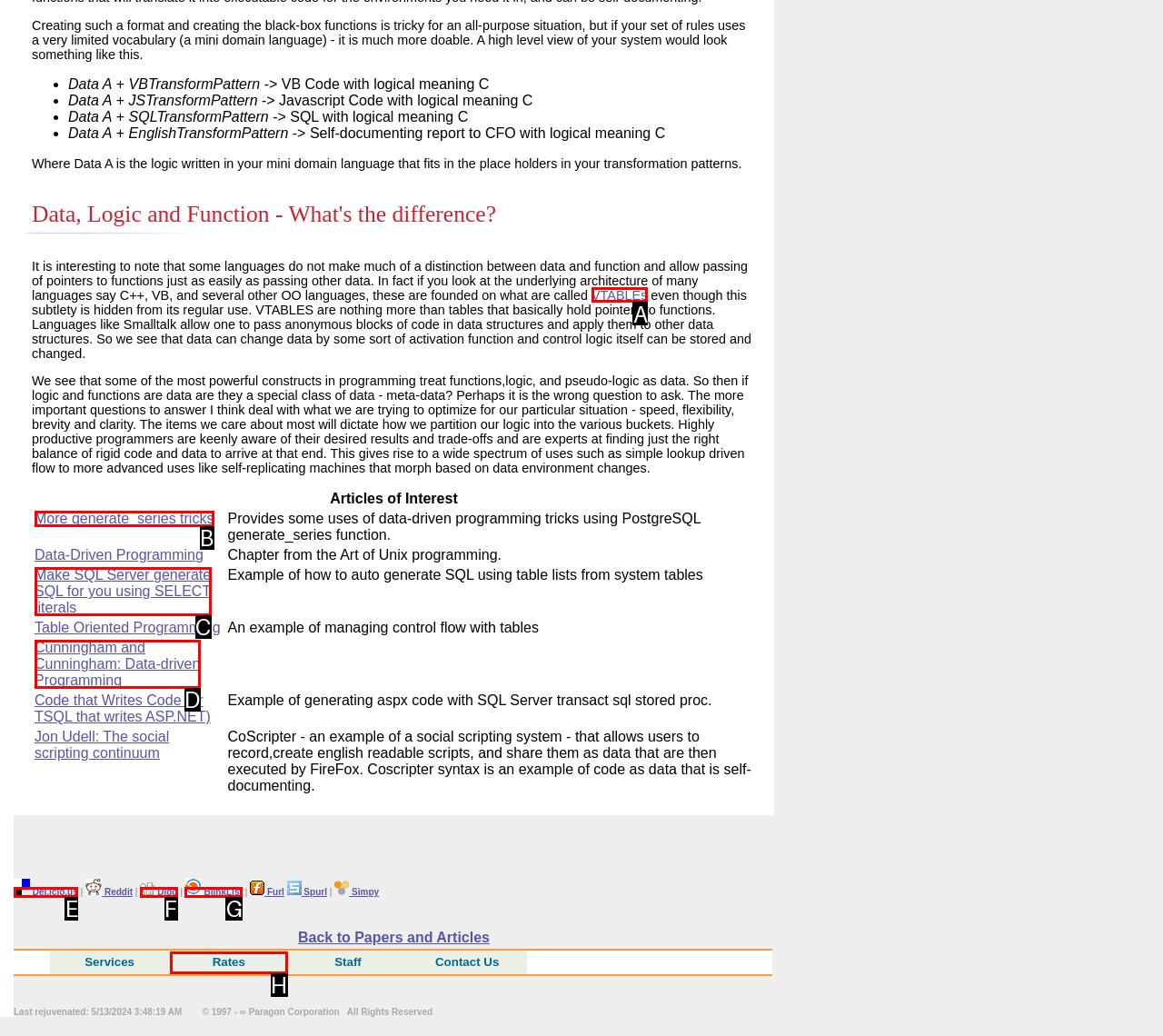Choose the correct UI element to click for this task: Follow the link 'VTABLEs' Answer using the letter from the given choices.

A